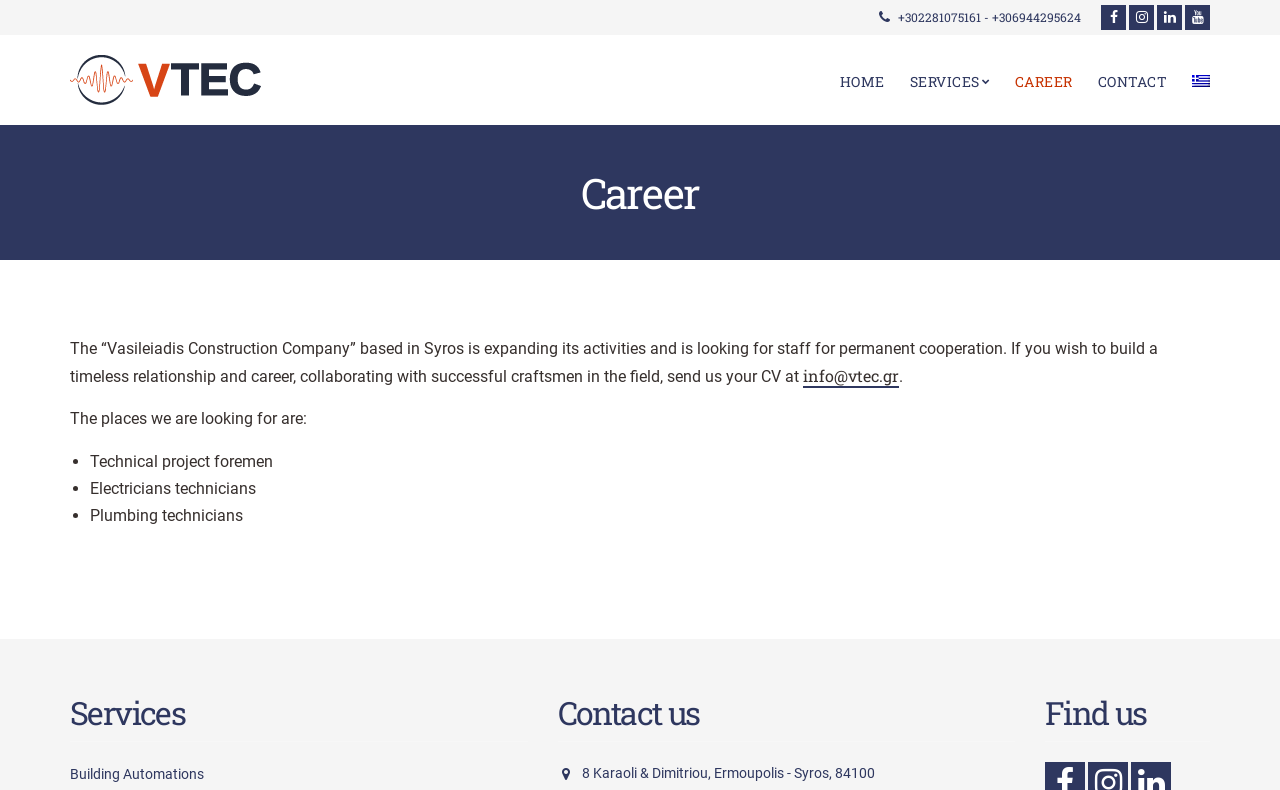Bounding box coordinates are specified in the format (top-left x, top-left y, bottom-right x, bottom-right y). All values are floating point numbers bounded between 0 and 1. Please provide the bounding box coordinate of the region this sentence describes: Services

[0.711, 0.089, 0.773, 0.119]